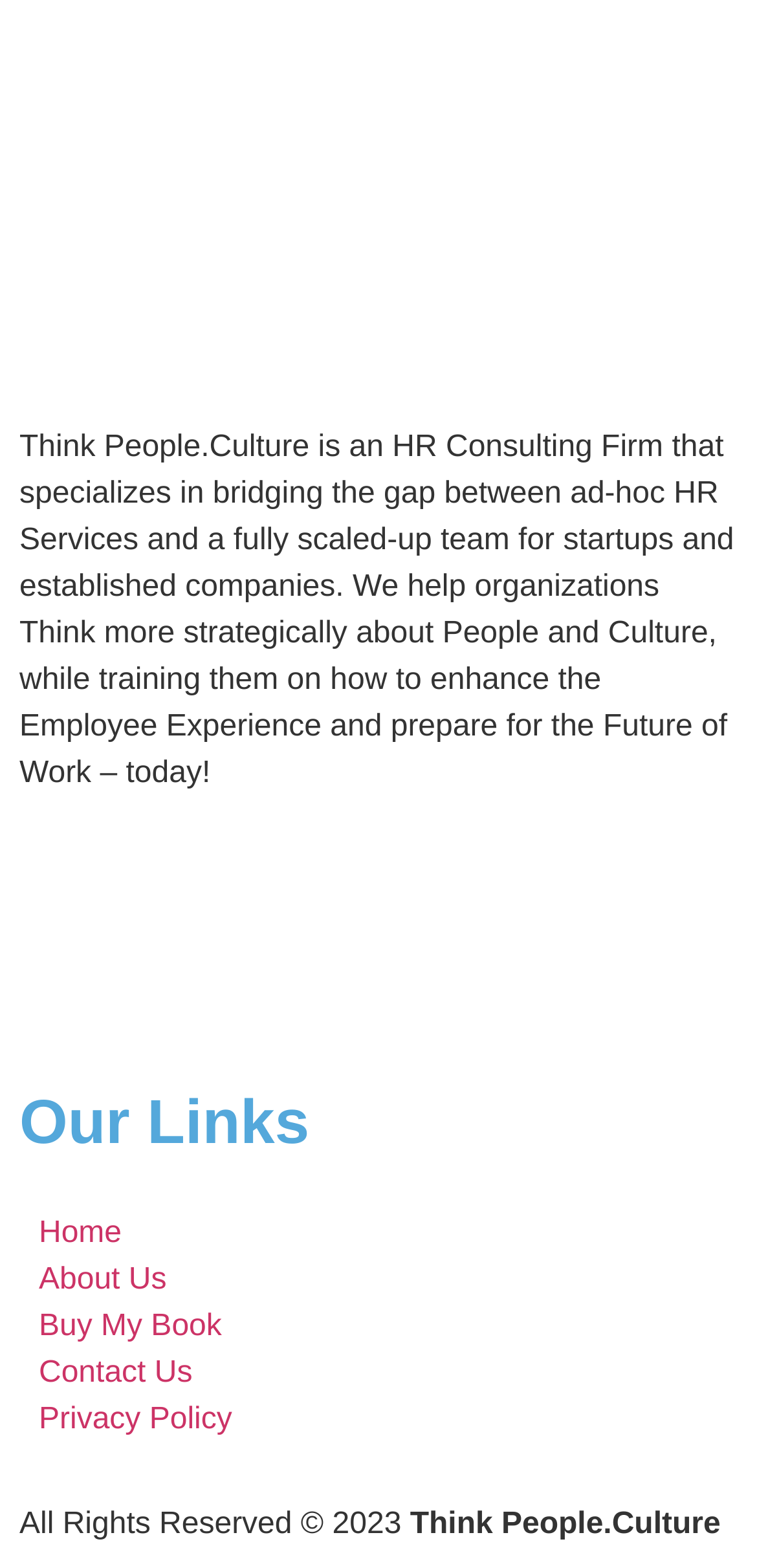What is the copyright year mentioned at the bottom of the webpage?
Give a detailed and exhaustive answer to the question.

The copyright year mentioned at the bottom of the webpage is 2023, as stated in the static text 'All Rights Reserved © 2023'.